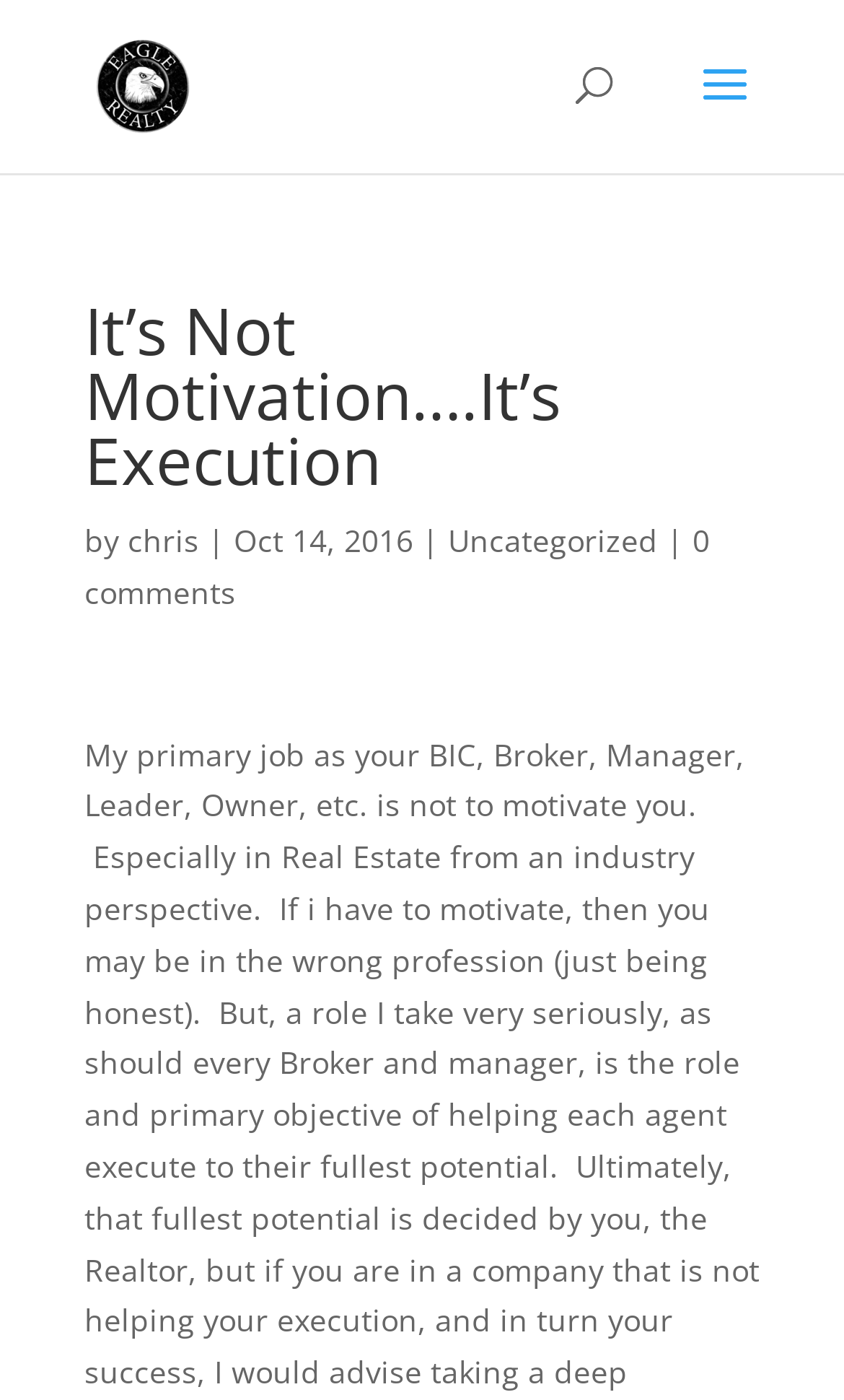Generate a comprehensive caption for the webpage you are viewing.

The webpage appears to be a blog post titled "It’s Not Motivation….It’s Execution" on a real estate website called Discover Eagle Realty. At the top left of the page, there is a link to the website's homepage, accompanied by an image with the same name. 

Below the title, there is a search bar that spans almost the entire width of the page. 

The main content of the blog post is headed by a title "It’s Not Motivation….It’s Execution" which is centered at the top of the page. The author's name, "chris", is written below the title, followed by the date "Oct 14, 2016". 

To the right of the author's name, there is a category link labeled "Uncategorized". At the bottom left of the page, there is a link indicating that there are "0 comments" on the post.